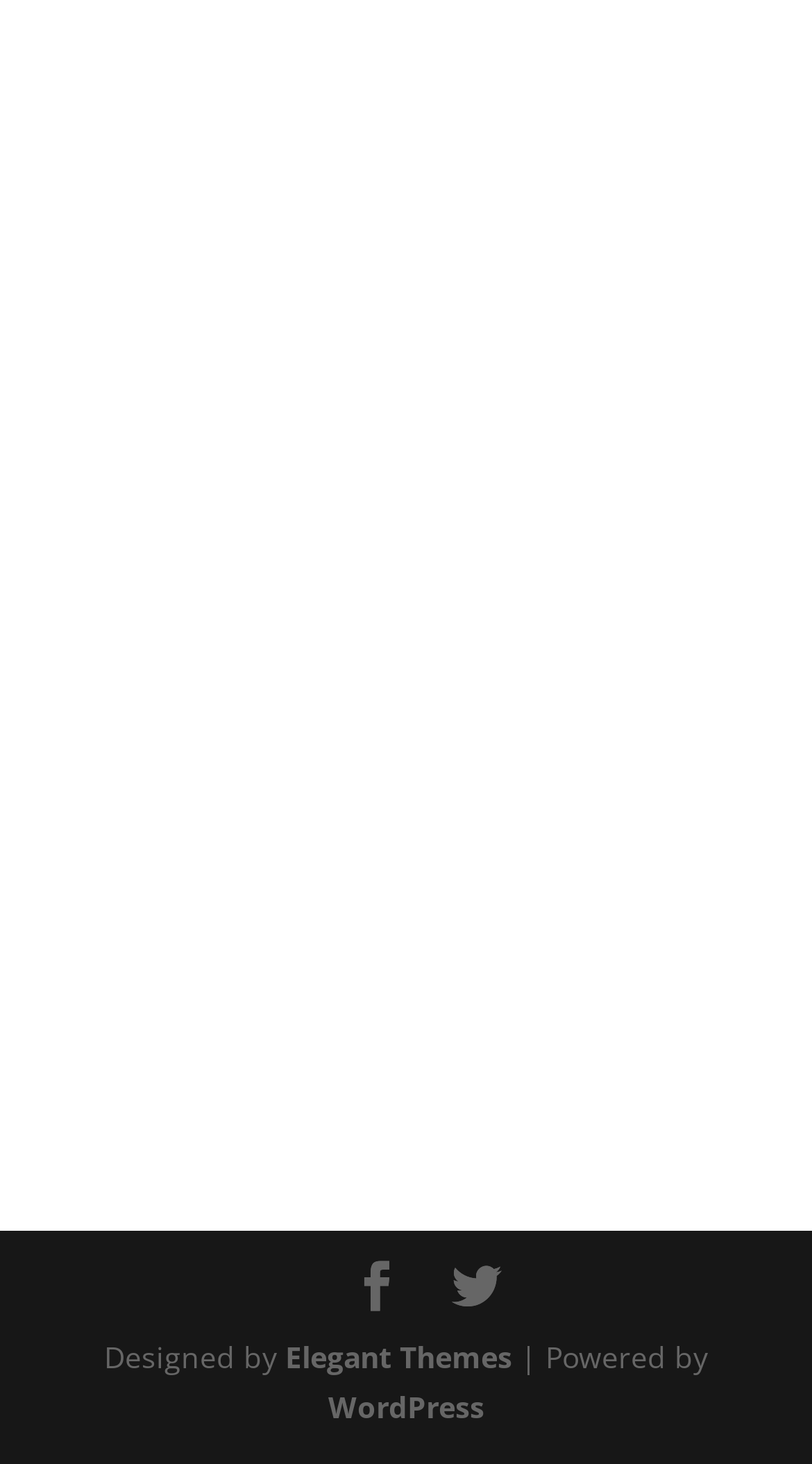What is the text on the button?
Use the image to answer the question with a single word or phrase.

SEND E